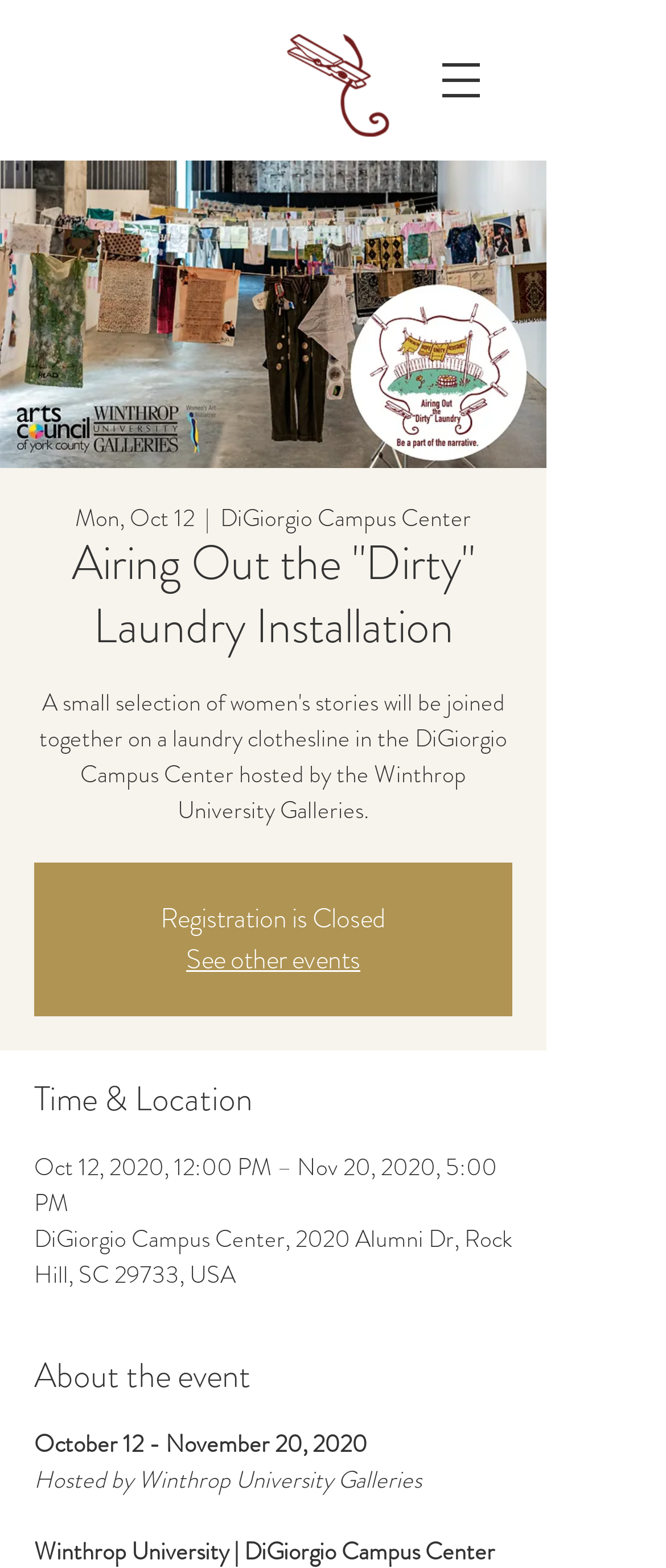Can you determine the main header of this webpage?

Airing Out the "Dirty" Laundry Installation